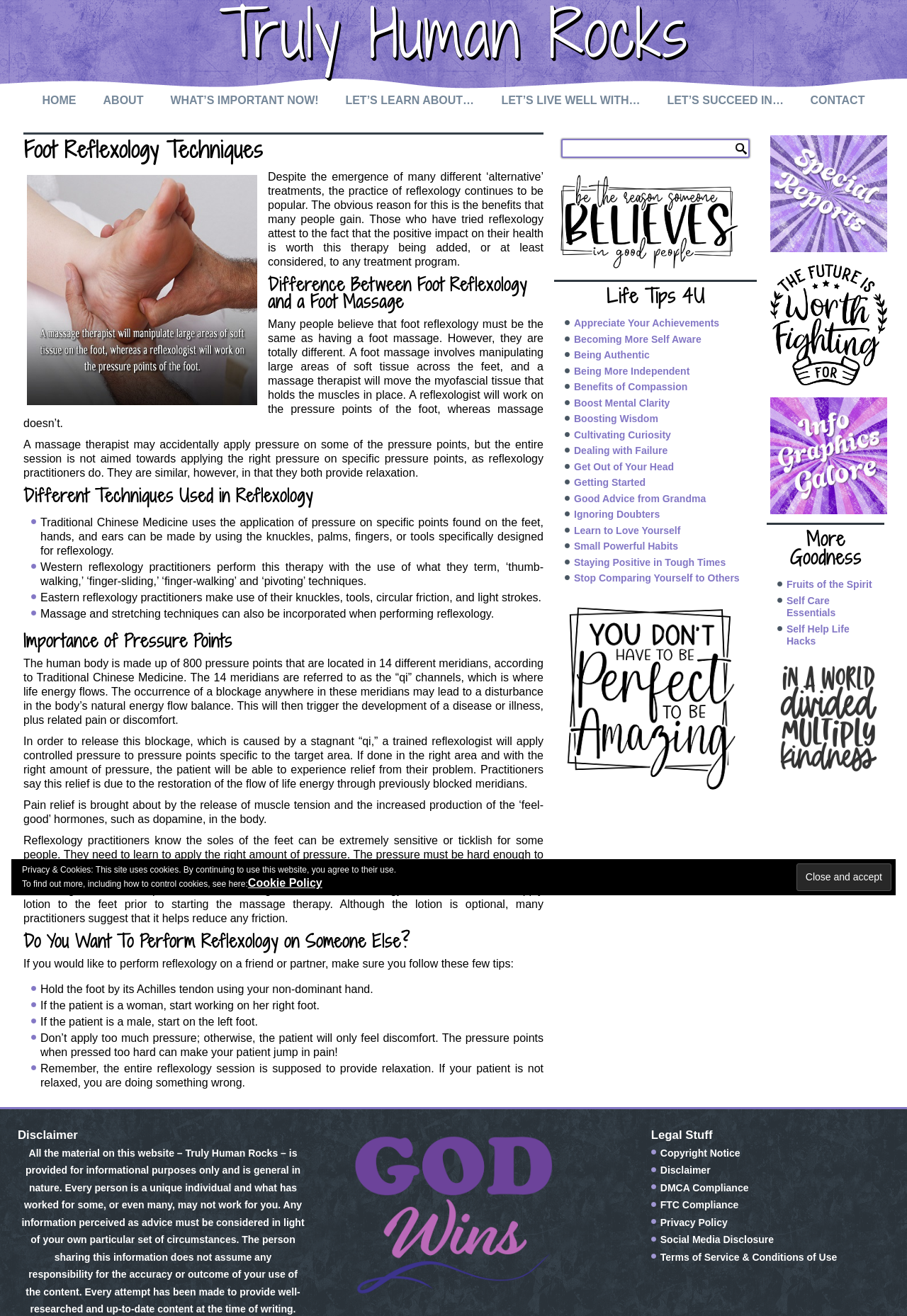Please find the bounding box coordinates of the element that you should click to achieve the following instruction: "Click Life Tips 4U". The coordinates should be presented as four float numbers between 0 and 1: [left, top, right, bottom].

[0.668, 0.214, 0.777, 0.235]